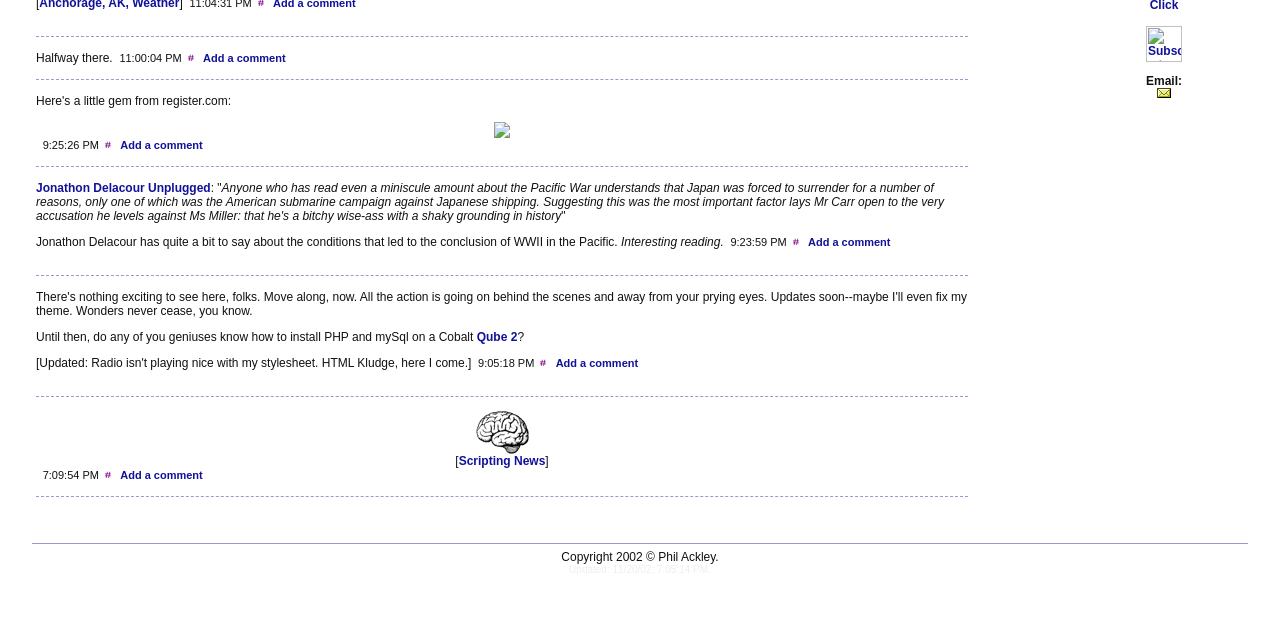Using the provided element description: "Add a comment", determine the bounding box coordinates of the corresponding UI element in the screenshot.

[0.159, 0.081, 0.223, 0.1]